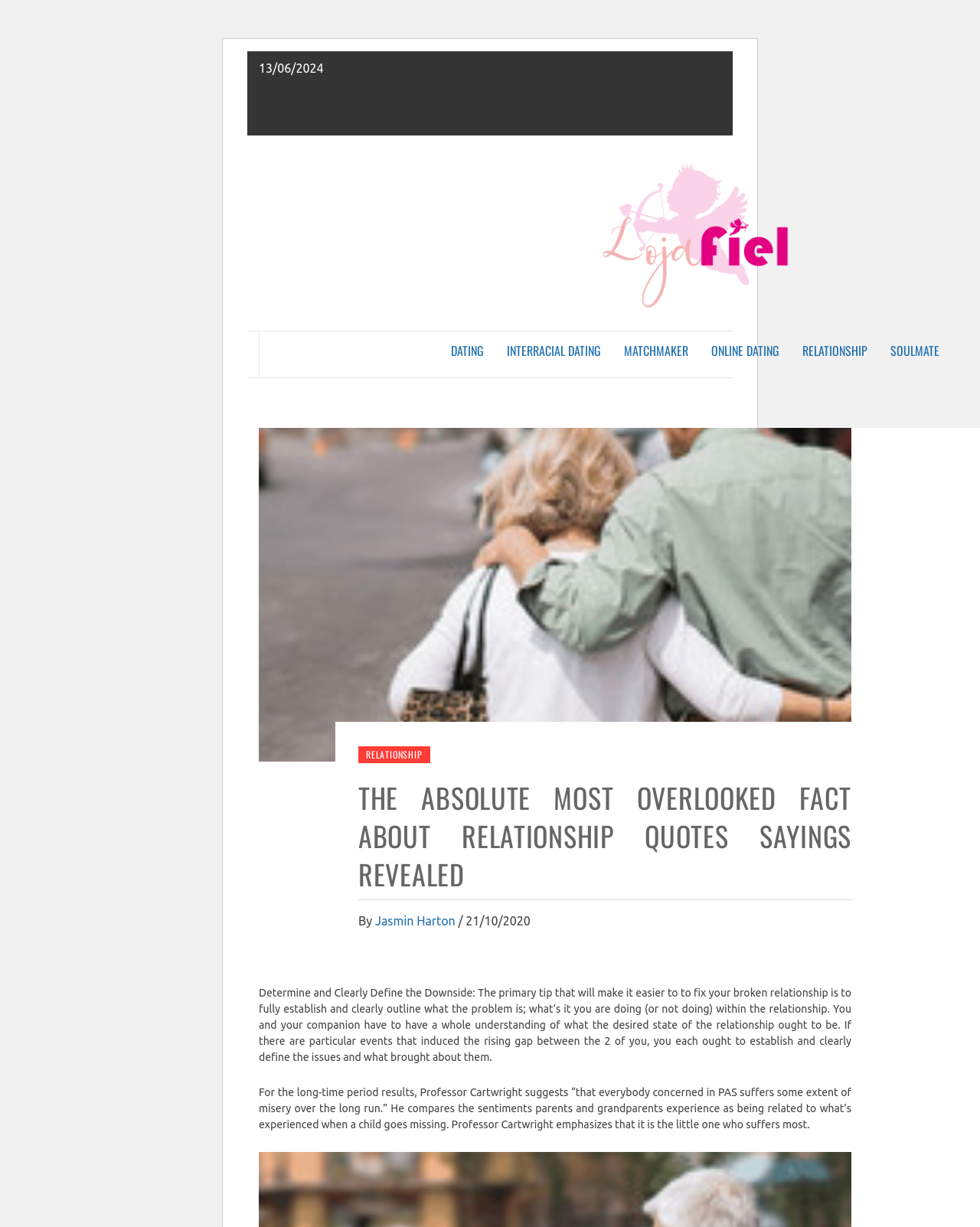Please locate the bounding box coordinates of the element that should be clicked to complete the given instruction: "Contact Jim Wang".

None